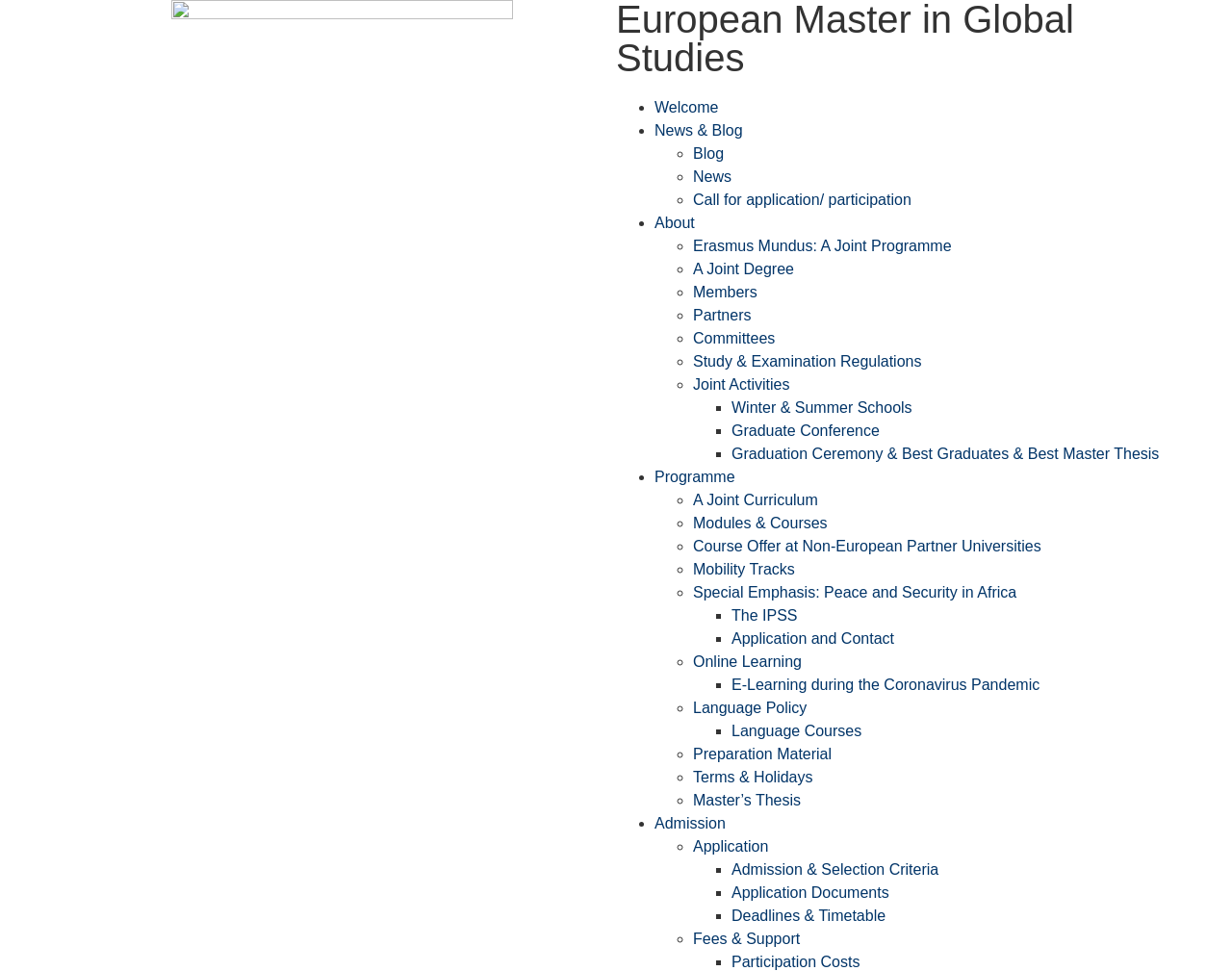What is the name of the joint programme mentioned on the webpage? Examine the screenshot and reply using just one word or a brief phrase.

Erasmus Mundus